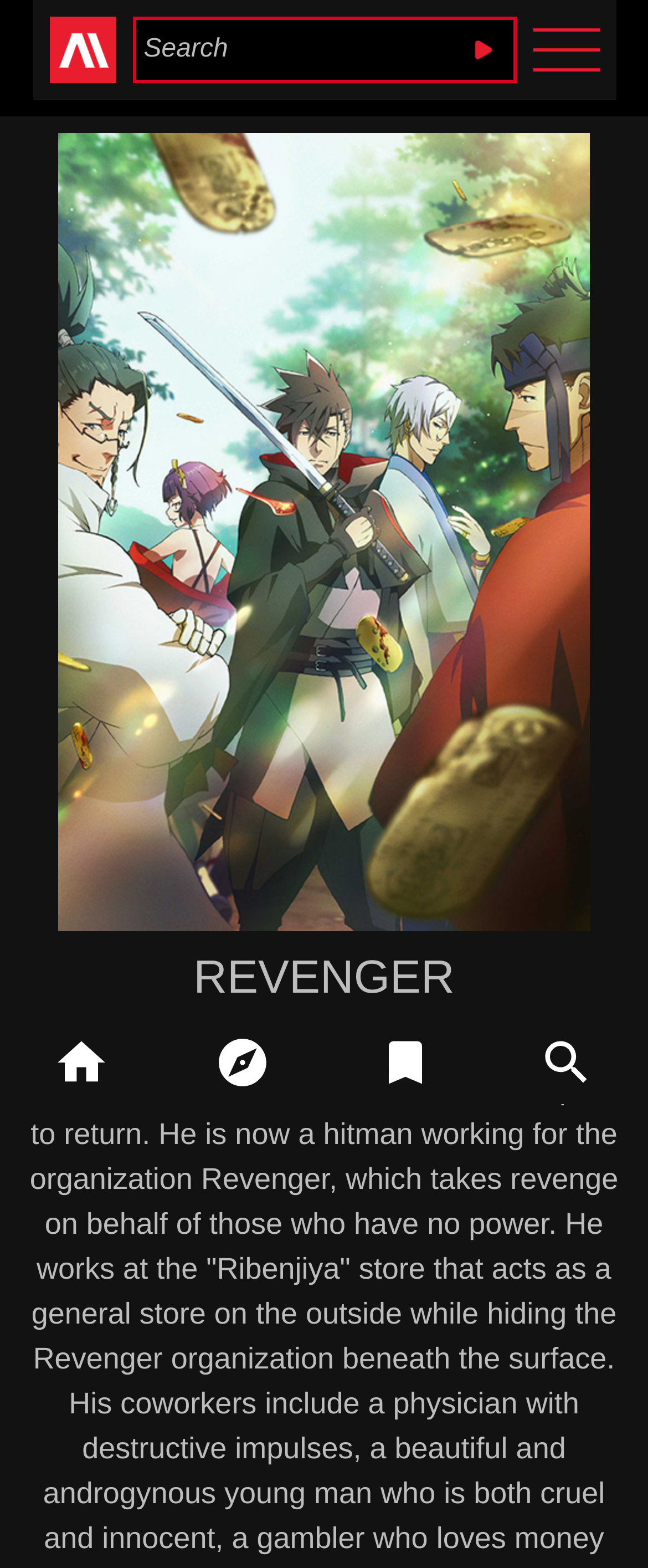What is the logo of the website?
Answer the question with a thorough and detailed explanation.

The logo is displayed at the top left of the webpage and is an image with the text 'Anime Heaven' next to it, indicating that this is the logo of the website.